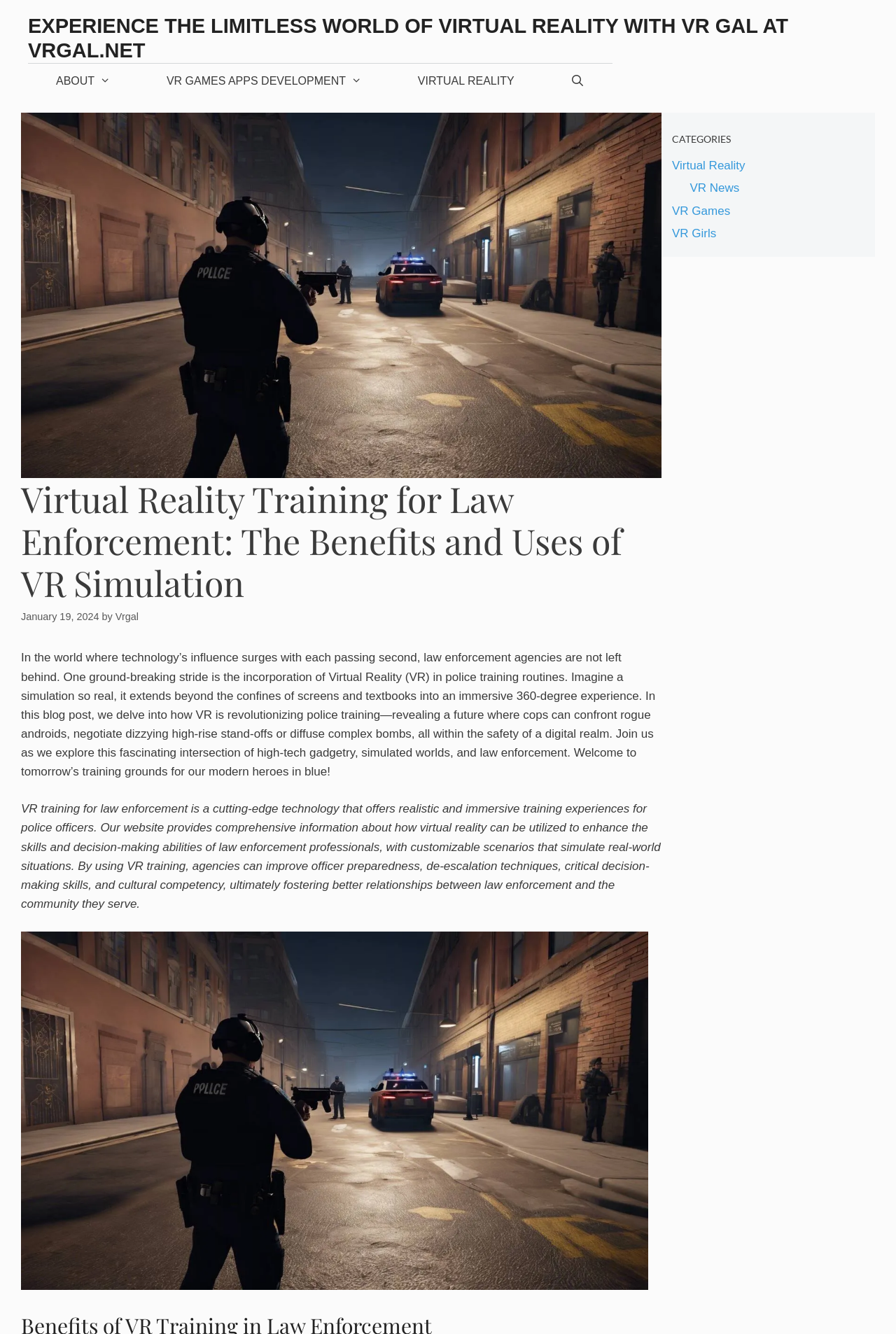Please identify the bounding box coordinates of the element that needs to be clicked to execute the following command: "Explore the 'VIRTUAL REALITY' category". Provide the bounding box using four float numbers between 0 and 1, formatted as [left, top, right, bottom].

[0.435, 0.048, 0.605, 0.074]